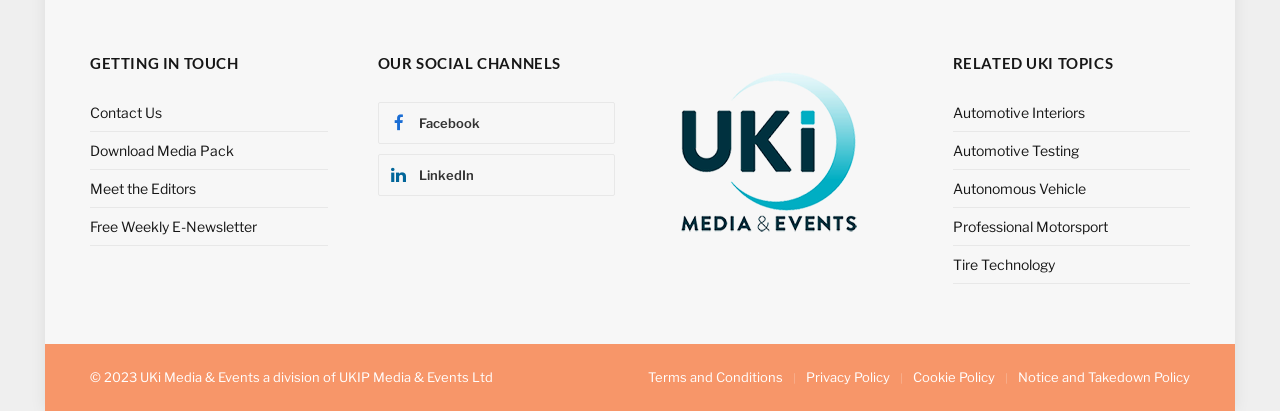Please determine the bounding box of the UI element that matches this description: aria-label="Advertisement" name="aswift_0" title="Advertisement". The coordinates should be given as (top-left x, top-left y, bottom-right x, bottom-right y), with all values between 0 and 1.

None